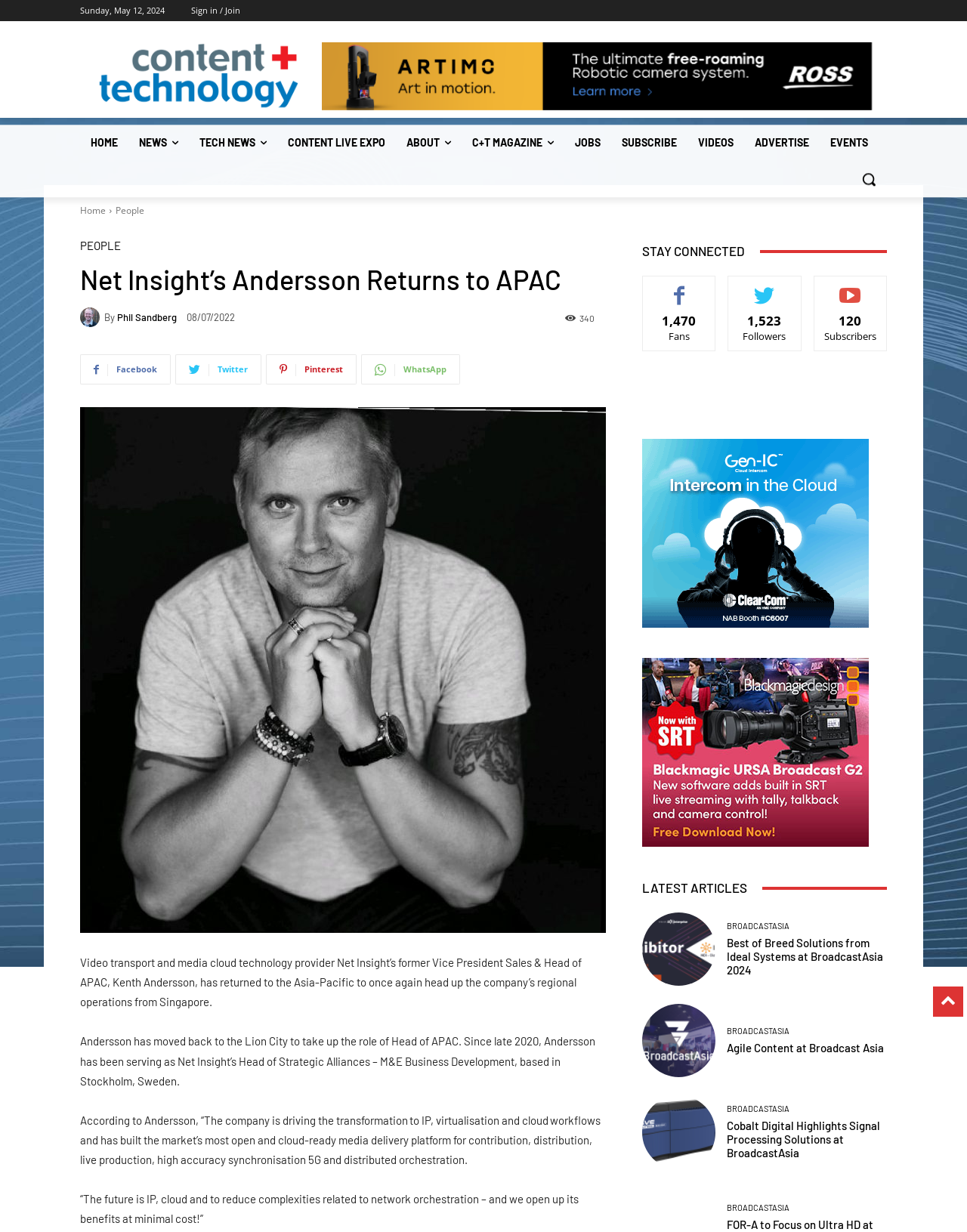Please specify the coordinates of the bounding box for the element that should be clicked to carry out this instruction: "View the 'NEWS' page". The coordinates must be four float numbers between 0 and 1, formatted as [left, top, right, bottom].

[0.133, 0.101, 0.195, 0.131]